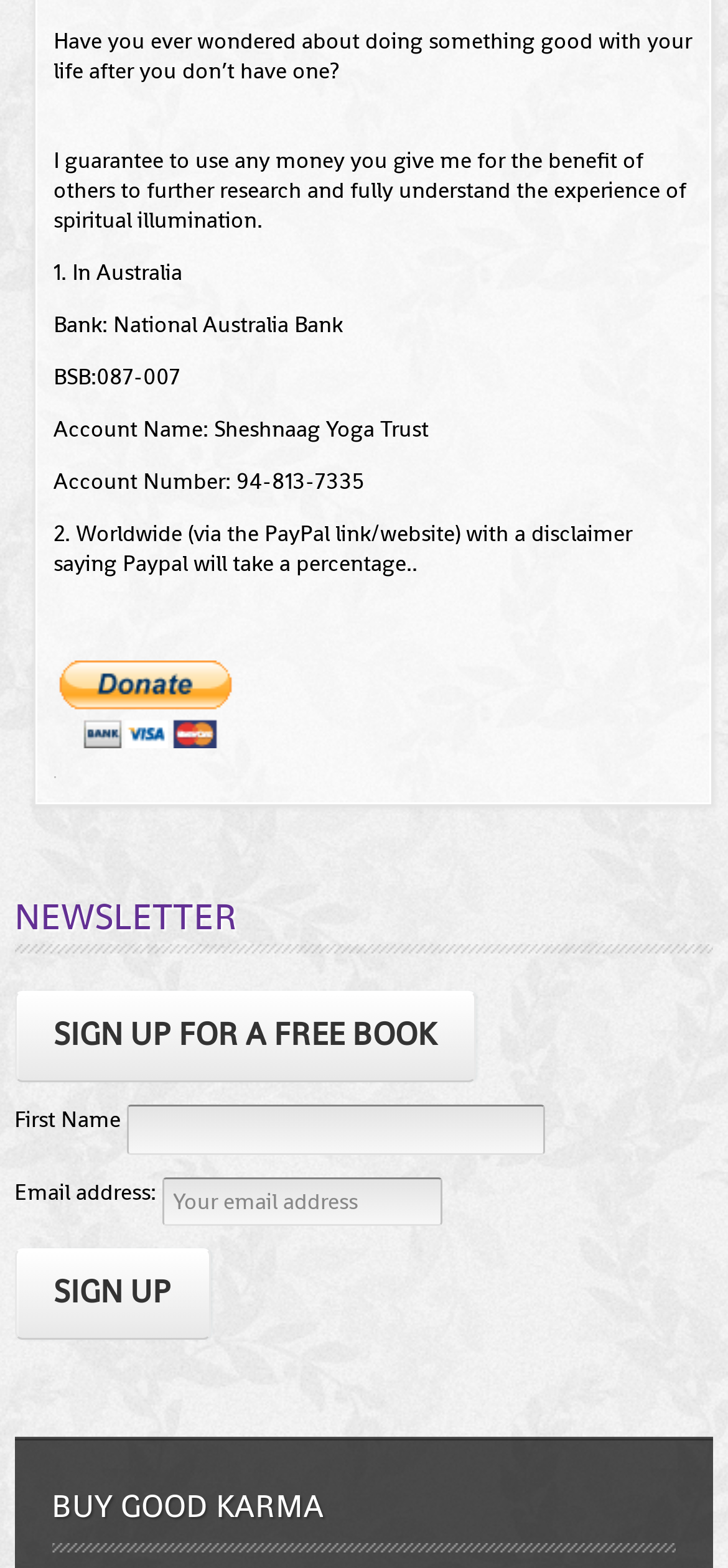Find the bounding box of the UI element described as follows: "parent_node: First Name name="FNAME"".

[0.174, 0.705, 0.75, 0.736]